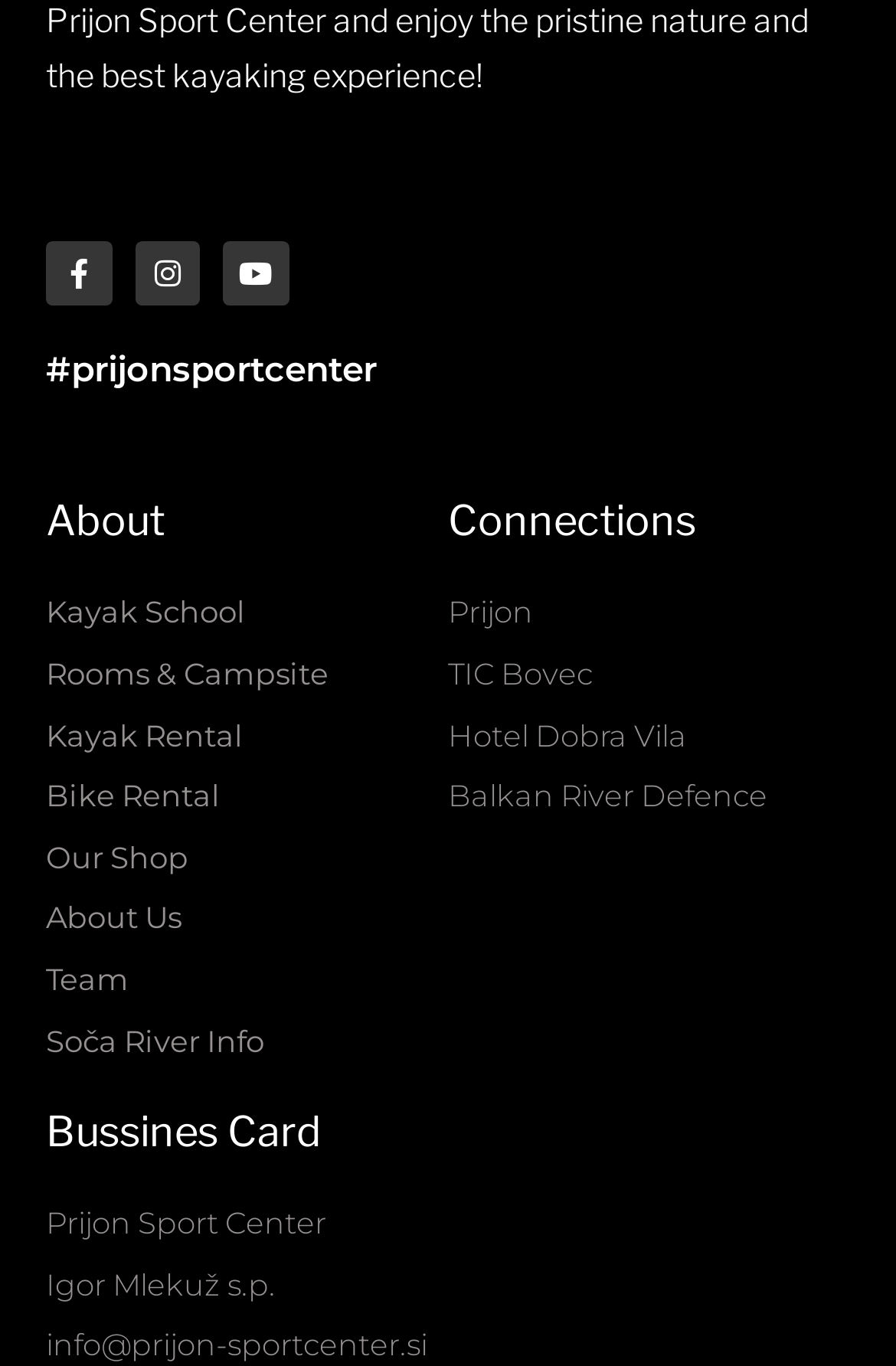Respond to the following question with a brief word or phrase:
What is the name of the sport center?

Prijon Sport Center